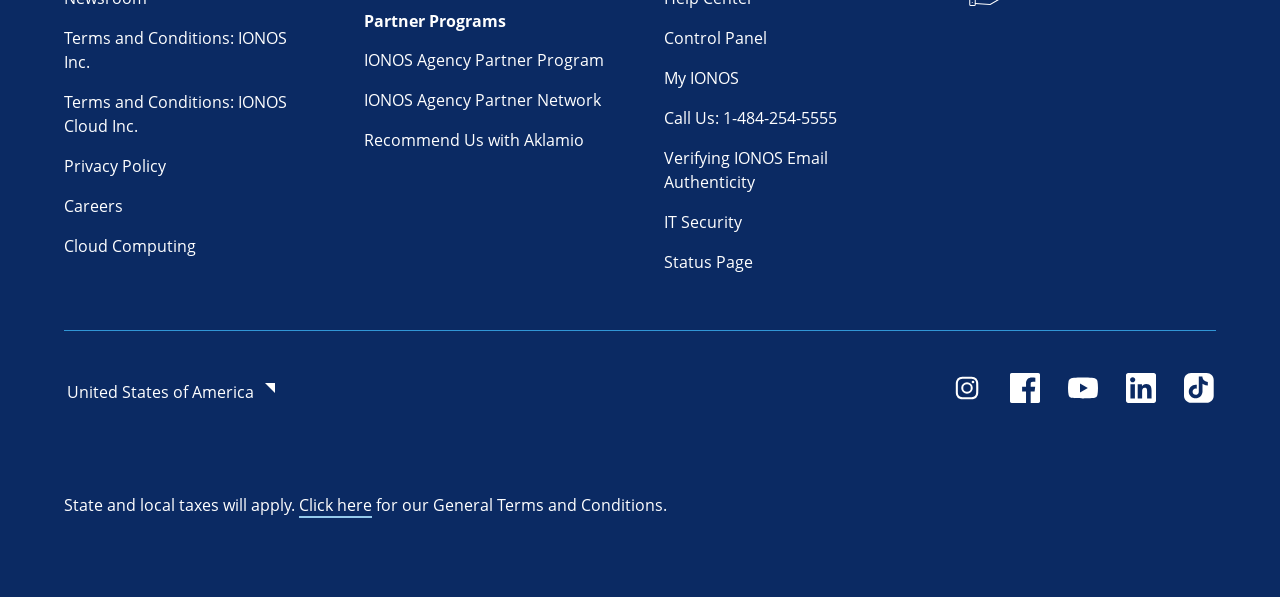Determine the bounding box coordinates of the element that should be clicked to execute the following command: "Read Privacy Policy".

[0.05, 0.26, 0.13, 0.296]